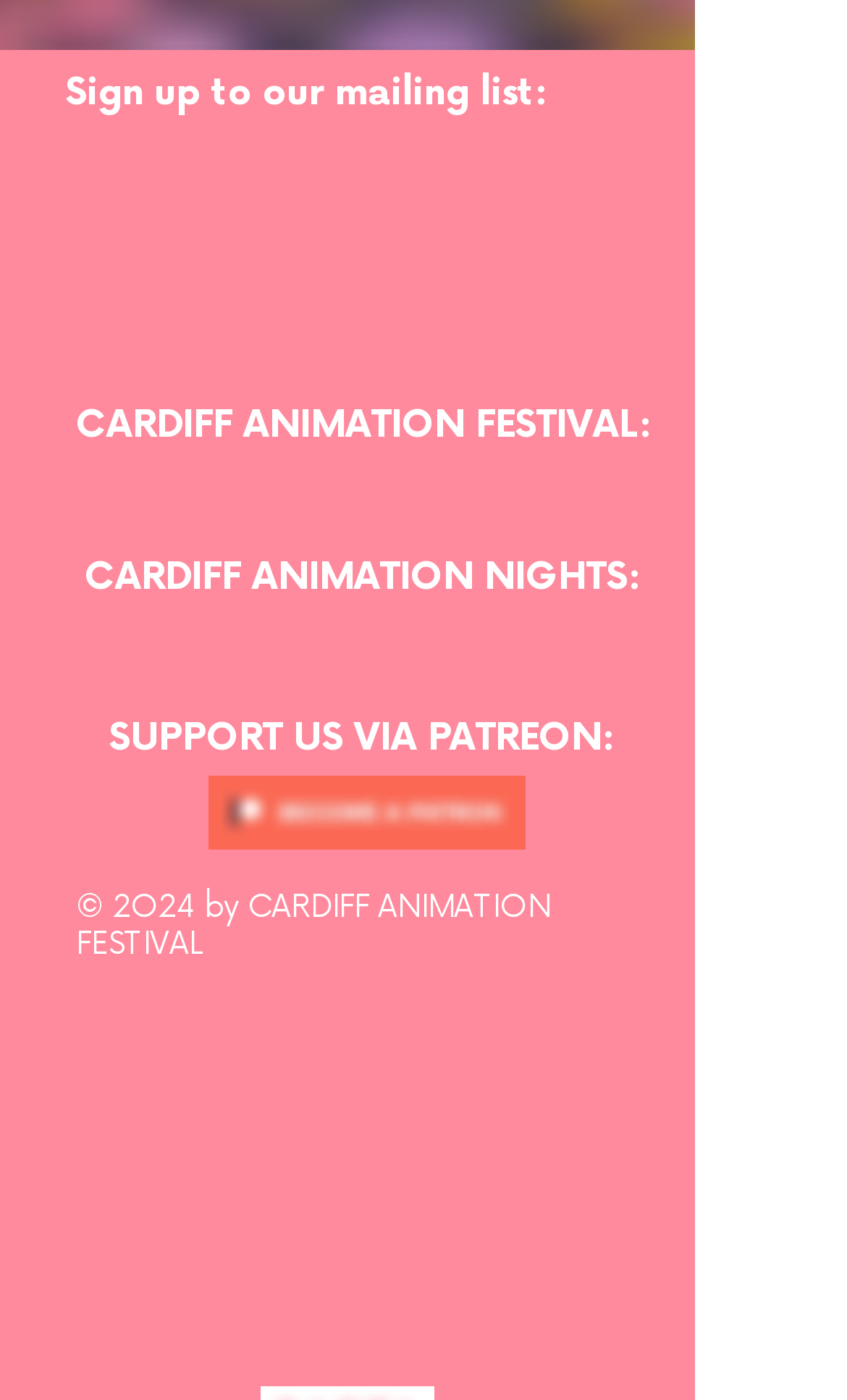What is the name of the support method?
Answer the question based on the image using a single word or a brief phrase.

Patreon